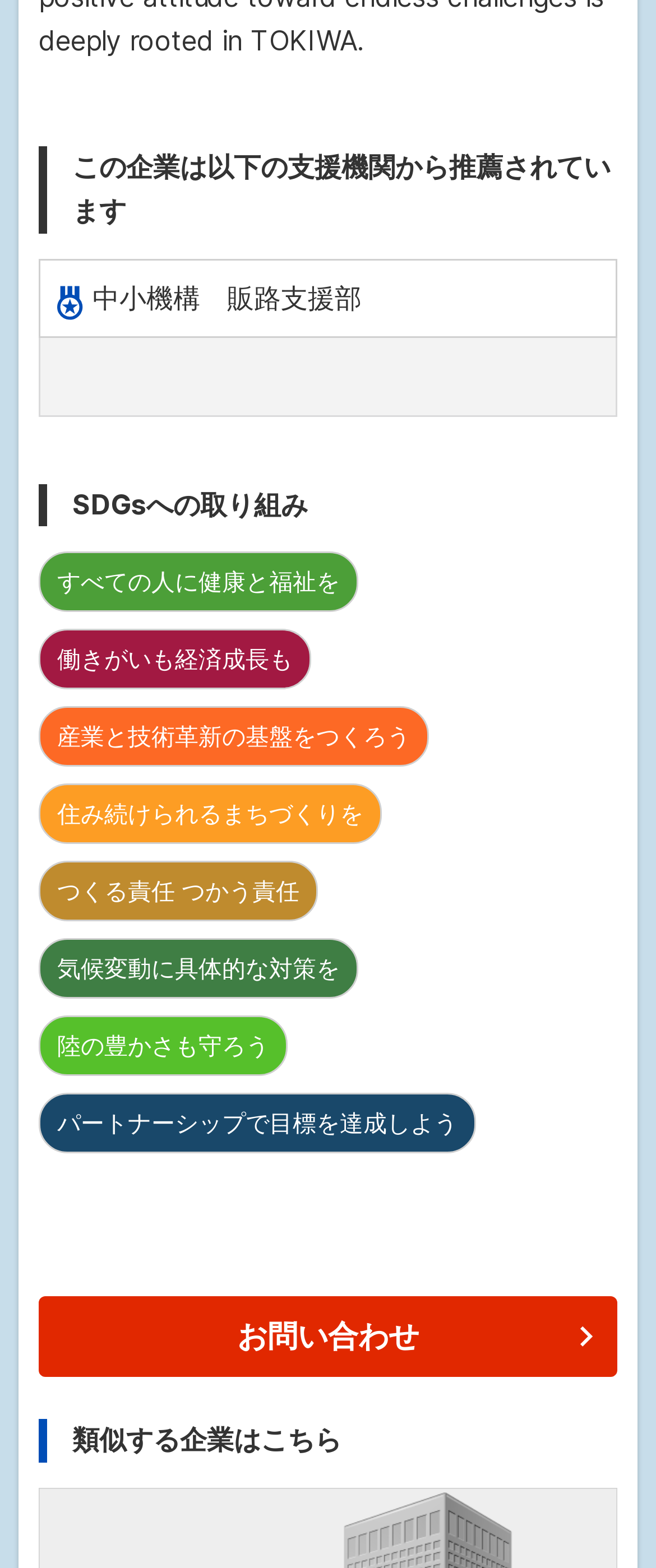Determine the bounding box coordinates of the clickable element to achieve the following action: 'Explore health and welfare for all'. Provide the coordinates as four float values between 0 and 1, formatted as [left, top, right, bottom].

[0.059, 0.352, 0.546, 0.391]